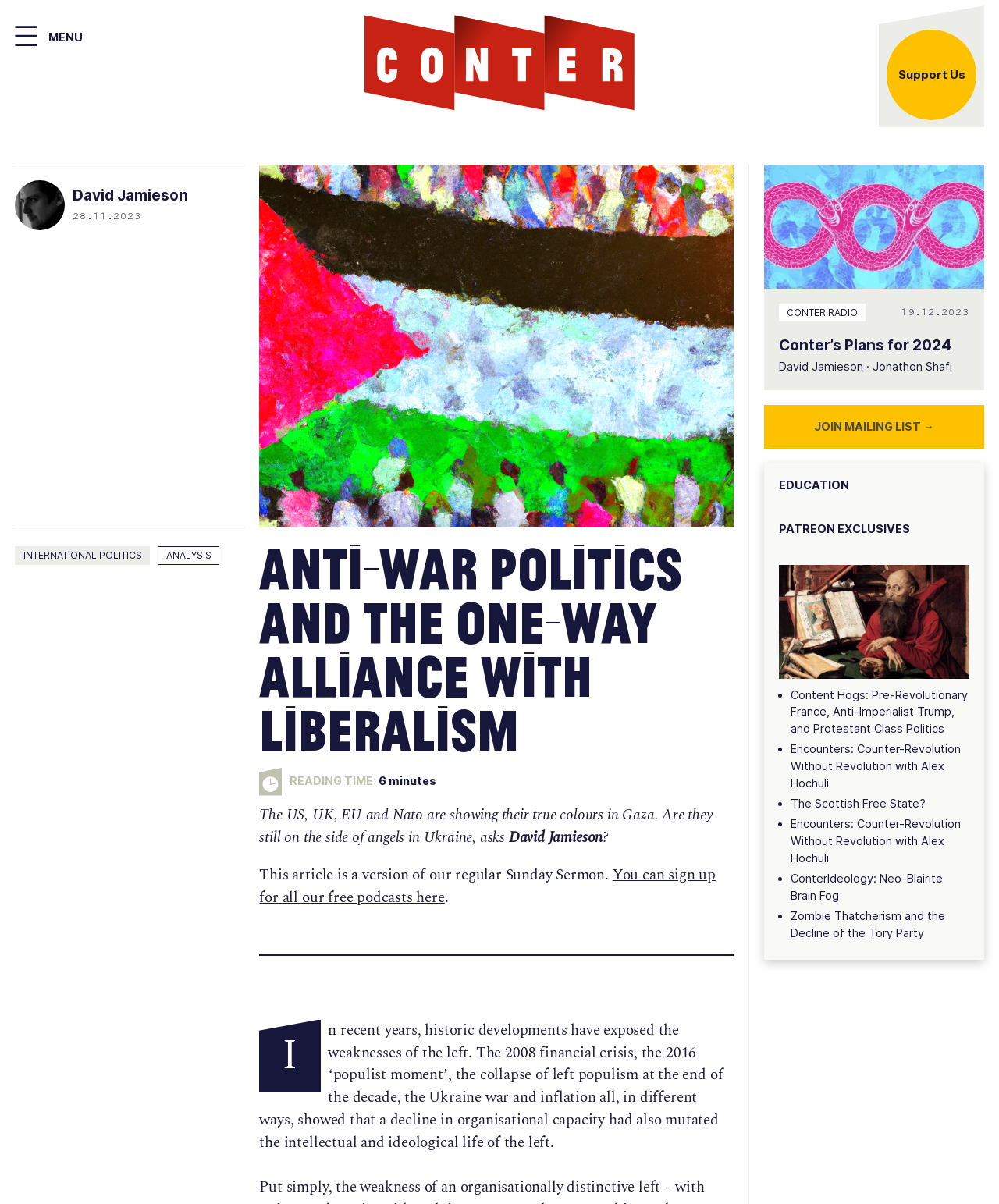Using details from the image, please answer the following question comprehensively:
How many minutes is the reading time of the article?

The reading time of the article is mentioned as 'READING TIME:' followed by 'minutes' which indicates the time it takes to read the article.